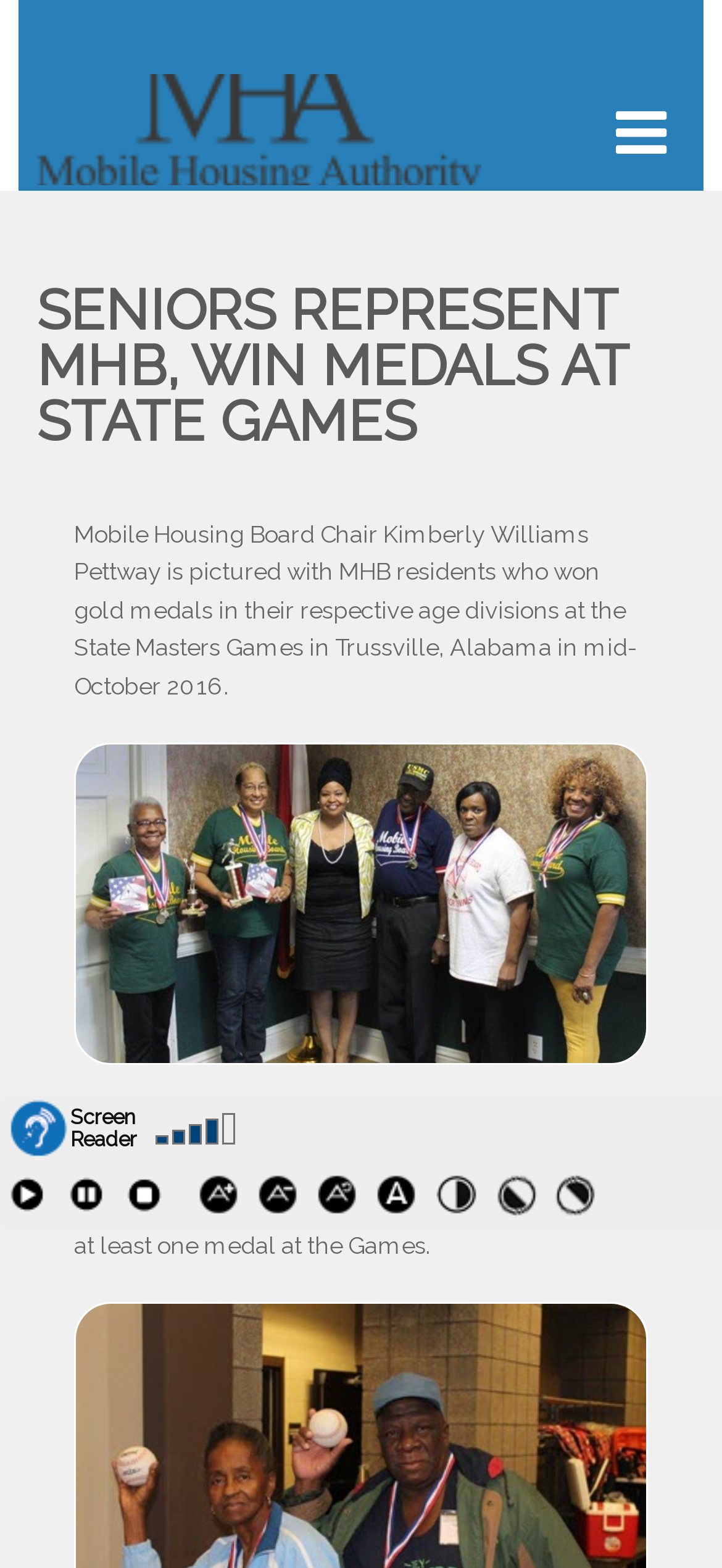Specify the bounding box coordinates of the area that needs to be clicked to achieve the following instruction: "Toggle high contrast".

[0.6, 0.748, 0.682, 0.785]